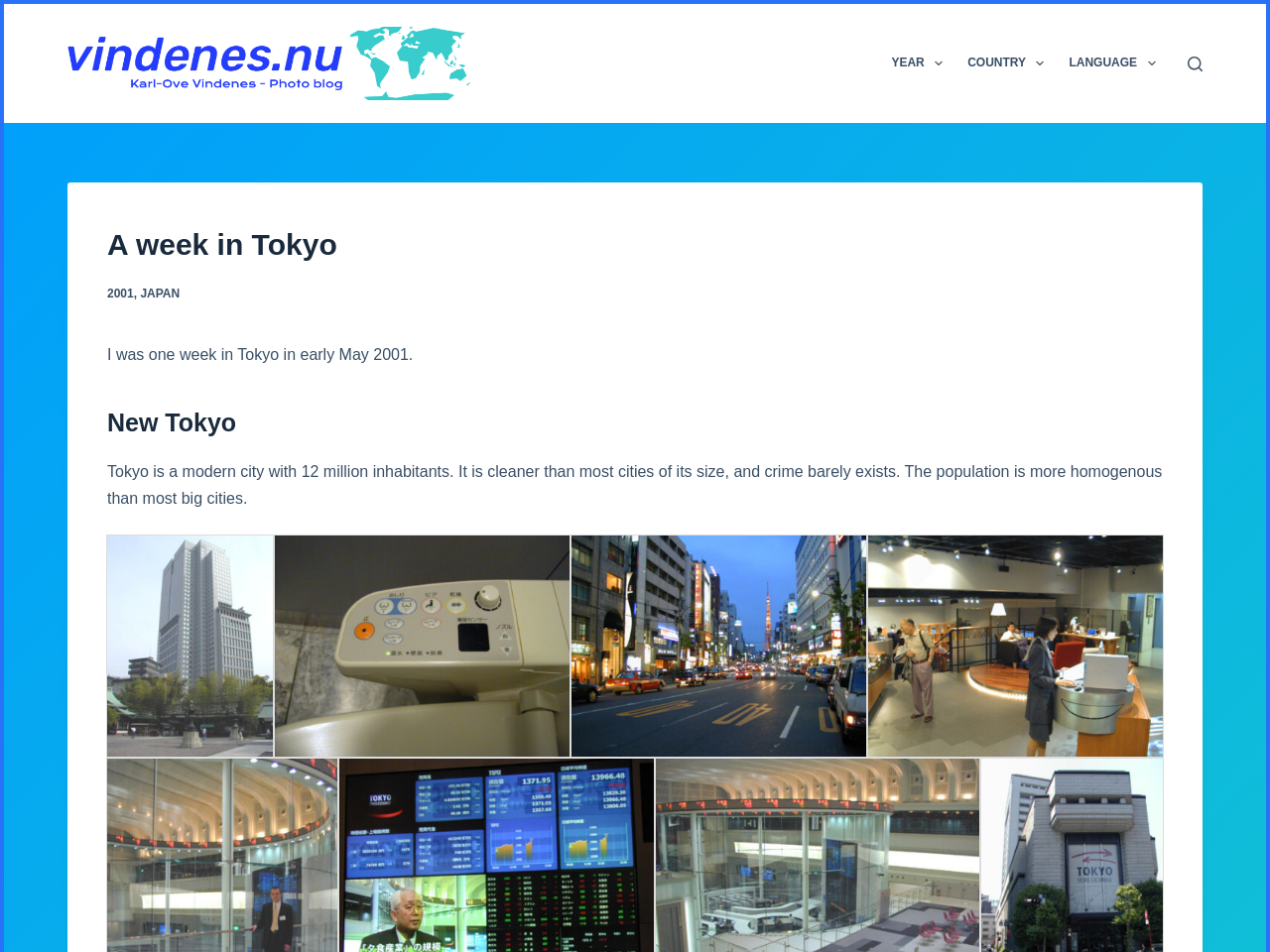Please find the top heading of the webpage and generate its text.

A week in Tokyo